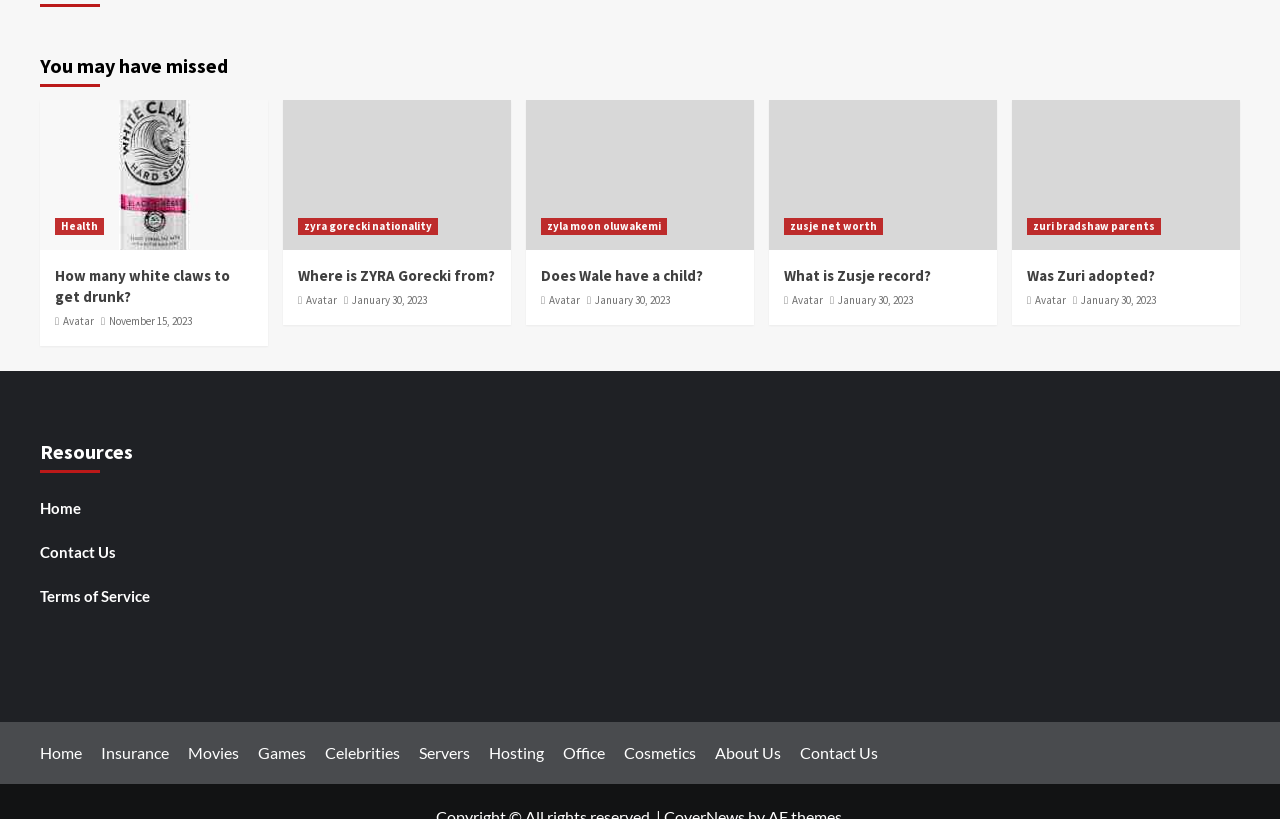Based on the element description, predict the bounding box coordinates (top-left x, top-left y, bottom-right x, bottom-right y) for the UI element in the screenshot: What is Zusje record?

[0.612, 0.325, 0.727, 0.348]